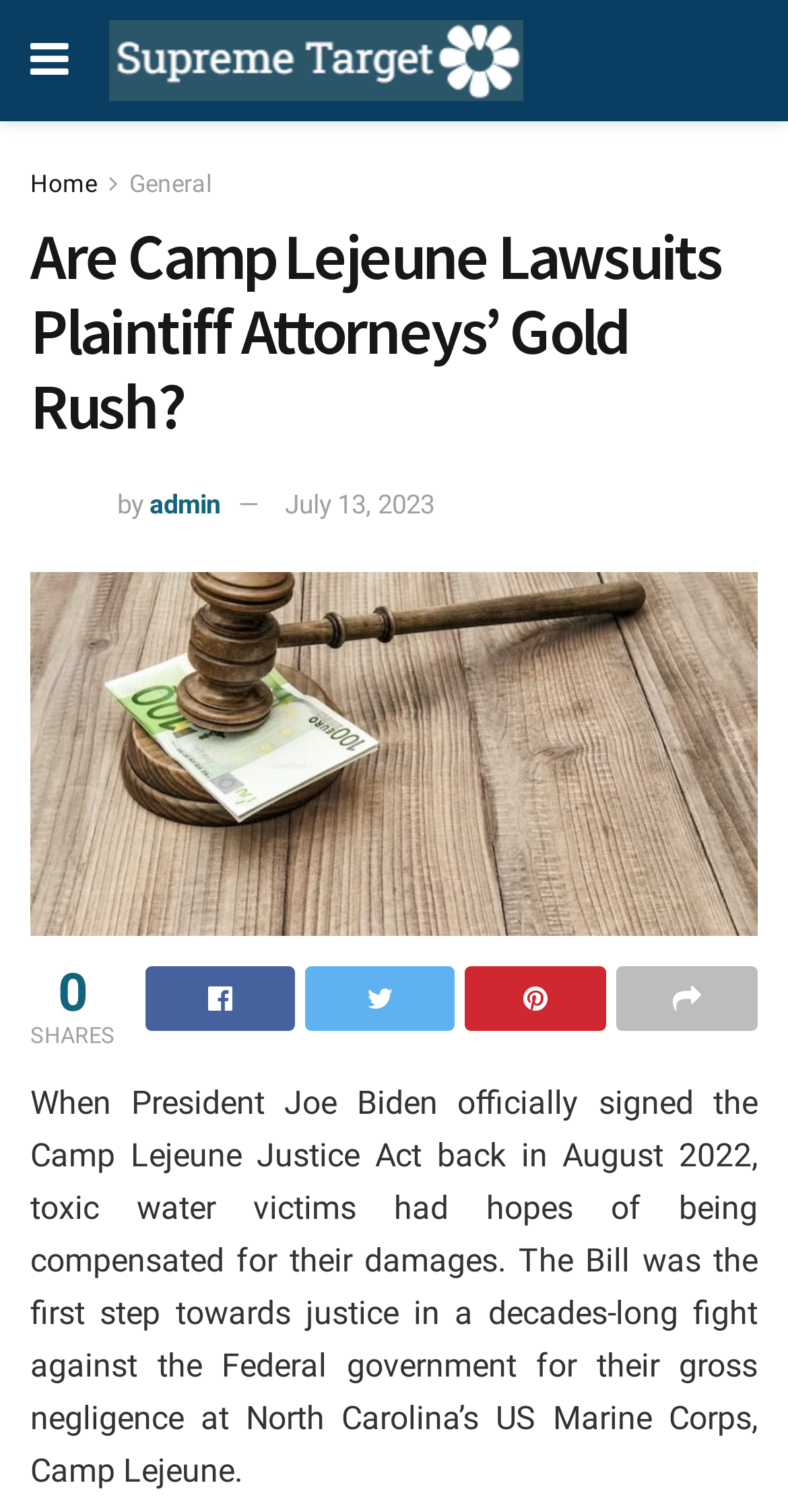Analyze the image and give a detailed response to the question:
Who signed the Camp Lejeune Justice Act?

I found the answer in the text 'When President Joe Biden officially signed the Camp Lejeune Justice Act back in August 2022...' which indicates that President Joe Biden signed the Camp Lejeune Justice Act.